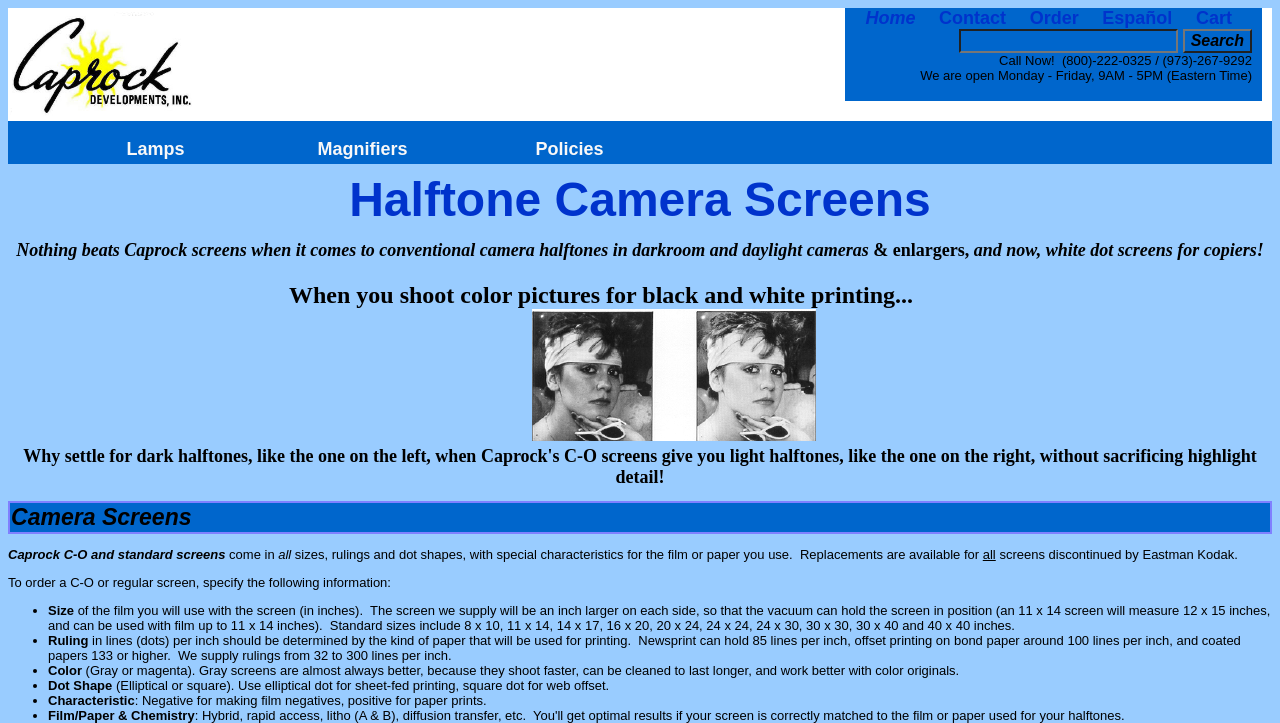Create an elaborate caption that covers all aspects of the webpage.

This webpage is about Halftone Camera Screens, specifically Caprock screens for conventional pre-press halftones in cameras and enlargers, as well as white dot screens for copiers. 

At the top left corner, there is a Caprock logo image. Above the main content, there is a navigation bar with links to 'Home', 'Contact', 'Order', 'Español', and 'Cart'. On the right side of the navigation bar, there is a search textbox and a 'Search' button. Below the navigation bar, there is a call-to-action section with a phone number and business hours.

The main content is divided into sections. The first section has a heading 'Halftone Camera Screens' and describes the benefits of using Caprock screens. Below this section, there are links to 'Lamps', 'Magnifiers', and 'Policies' on the left side.

The next section explains the importance of choosing the right screen for color pictures when printing in black and white. Below this section, there is an image.

The following section is a table with a single row and column, containing the text 'Camera Screens'. Below this table, there is a section describing the characteristics of Caprock C-O and standard screens, including sizes, rulings, and dot shapes.

The final section provides a list of information required to order a C-O or regular screen, including size, ruling, color, dot shape, characteristic, and film/paper and chemistry.